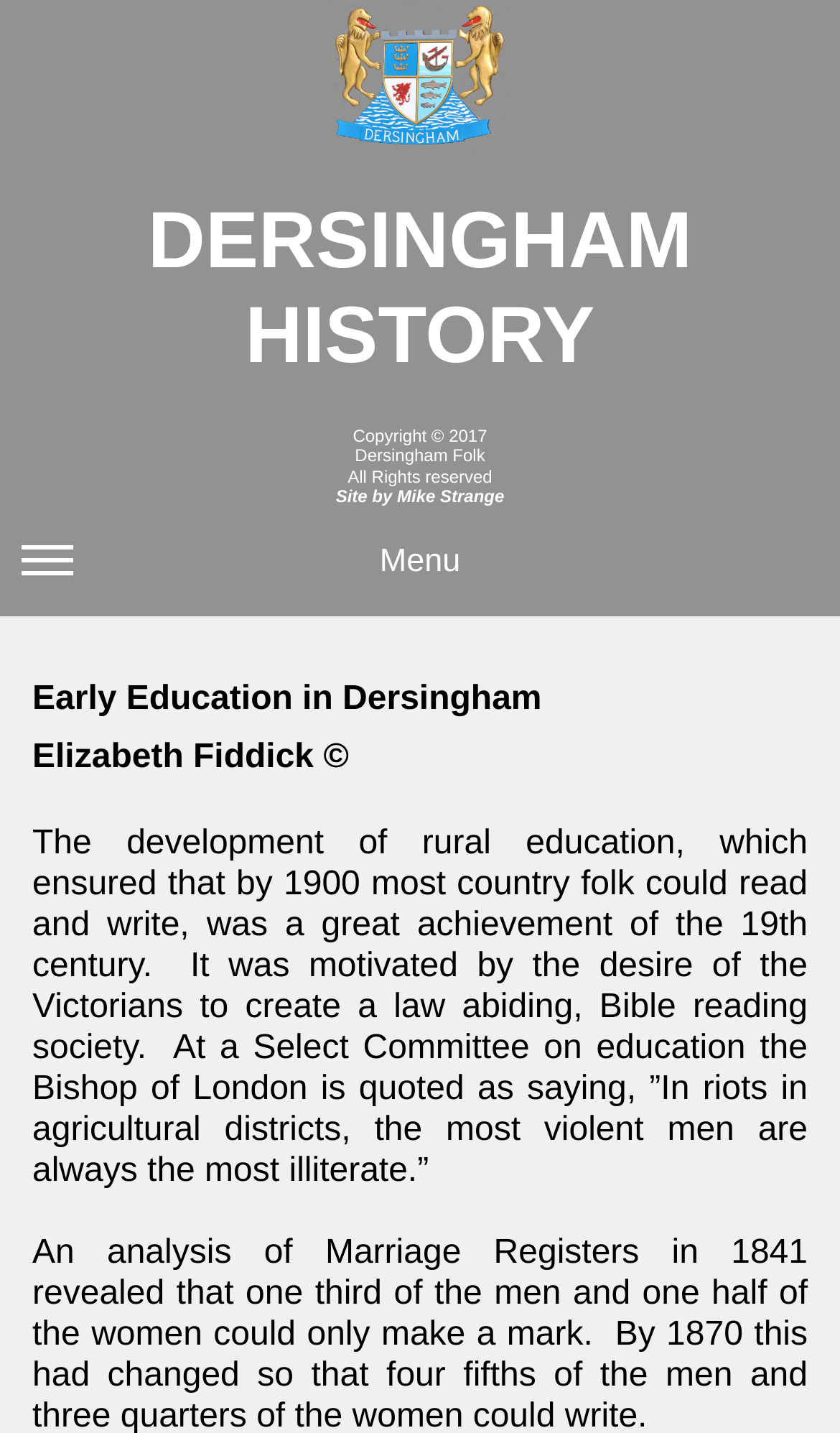Who designed the website? Please answer the question using a single word or phrase based on the image.

Mike Strange